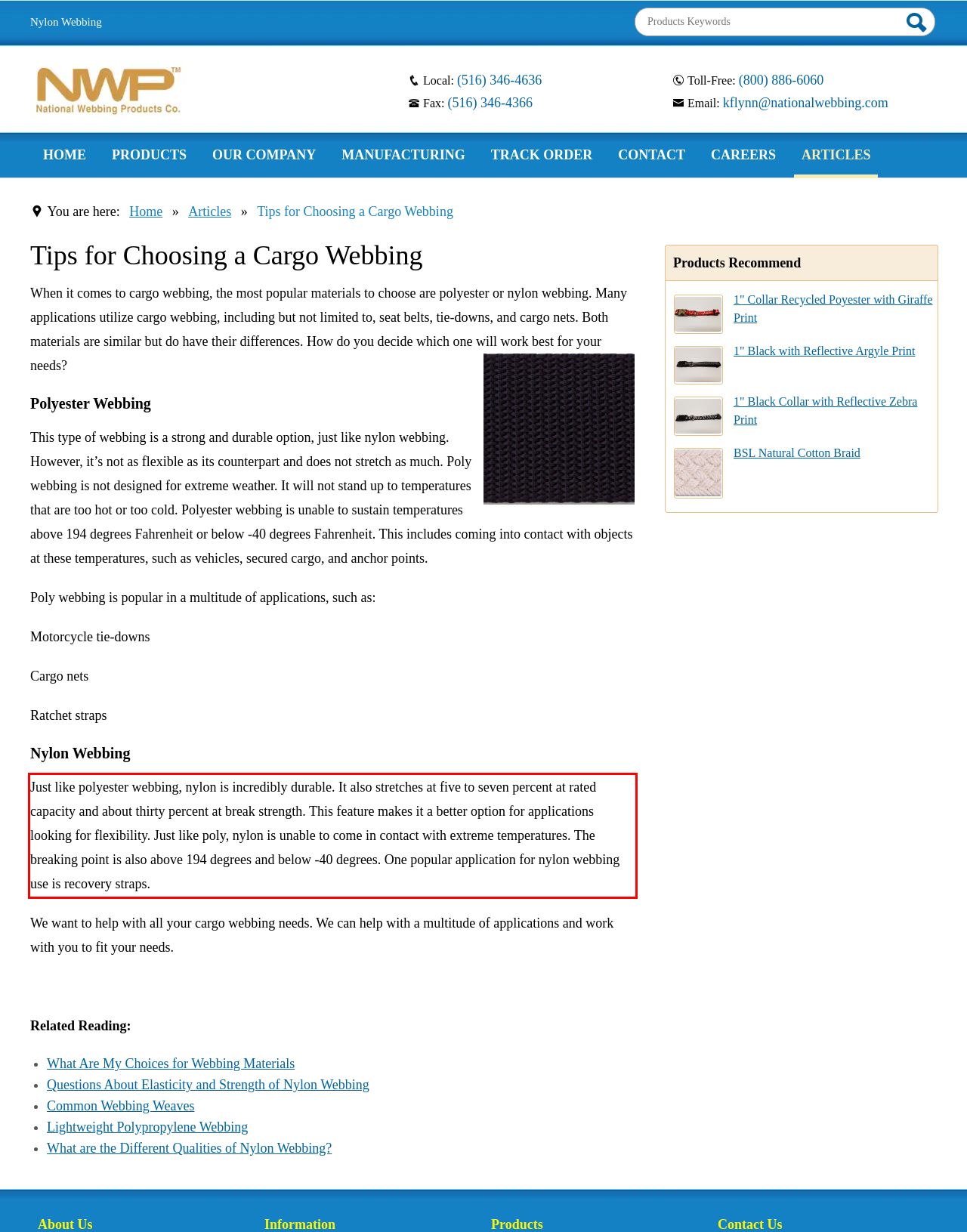Your task is to recognize and extract the text content from the UI element enclosed in the red bounding box on the webpage screenshot.

Just like polyester webbing, nylon is incredibly durable. It also stretches at five to seven percent at rated capacity and about thirty percent at break strength. This feature makes it a better option for applications looking for flexibility. Just like poly, nylon is unable to come in contact with extreme temperatures. The breaking point is also above 194 degrees and below -40 degrees. One popular application for nylon webbing use is recovery straps.